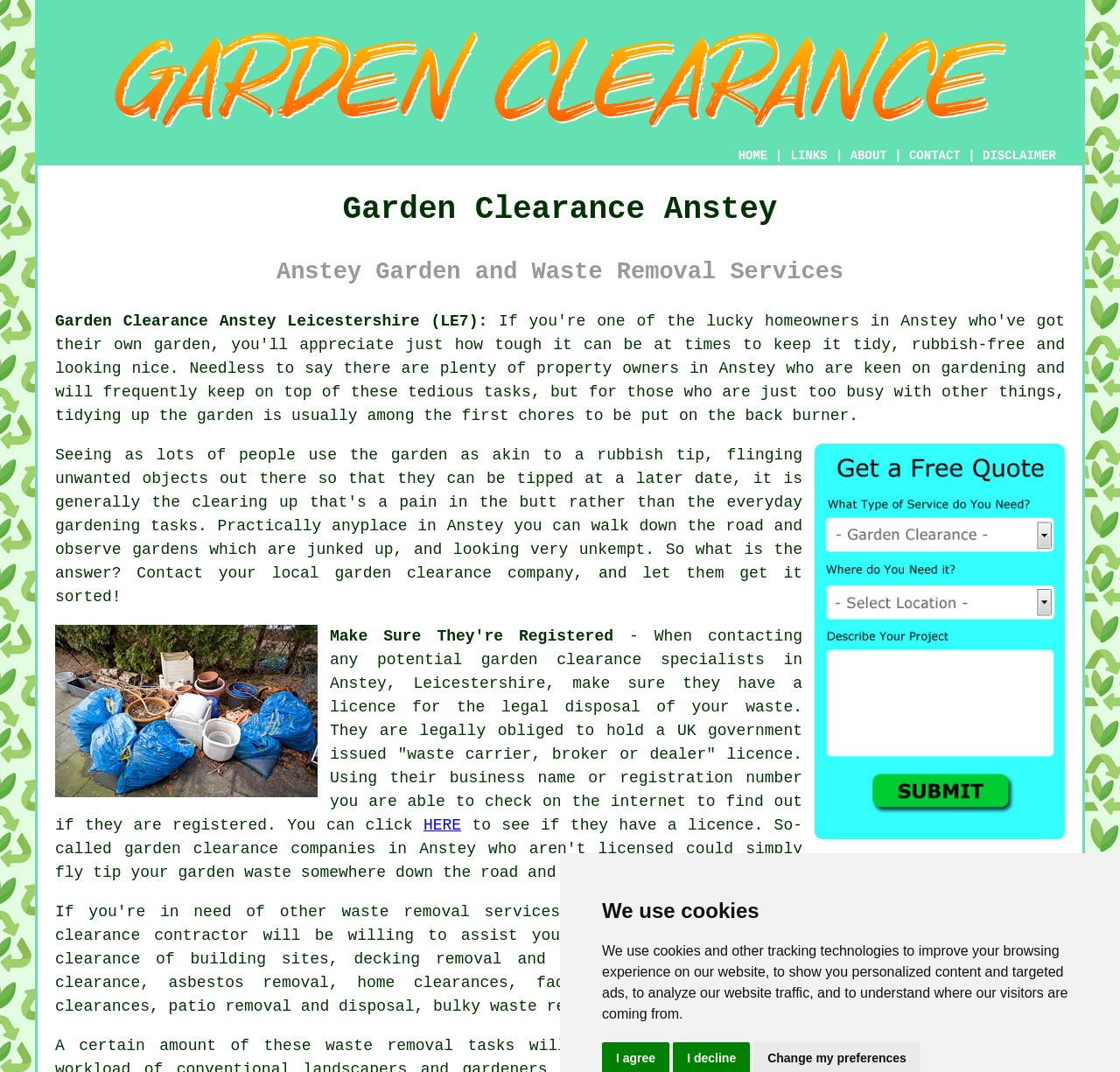Please provide the bounding box coordinates for the element that needs to be clicked to perform the instruction: "Click the HOME link". The coordinates must consist of four float numbers between 0 and 1, formatted as [left, top, right, bottom].

[0.659, 0.139, 0.685, 0.152]